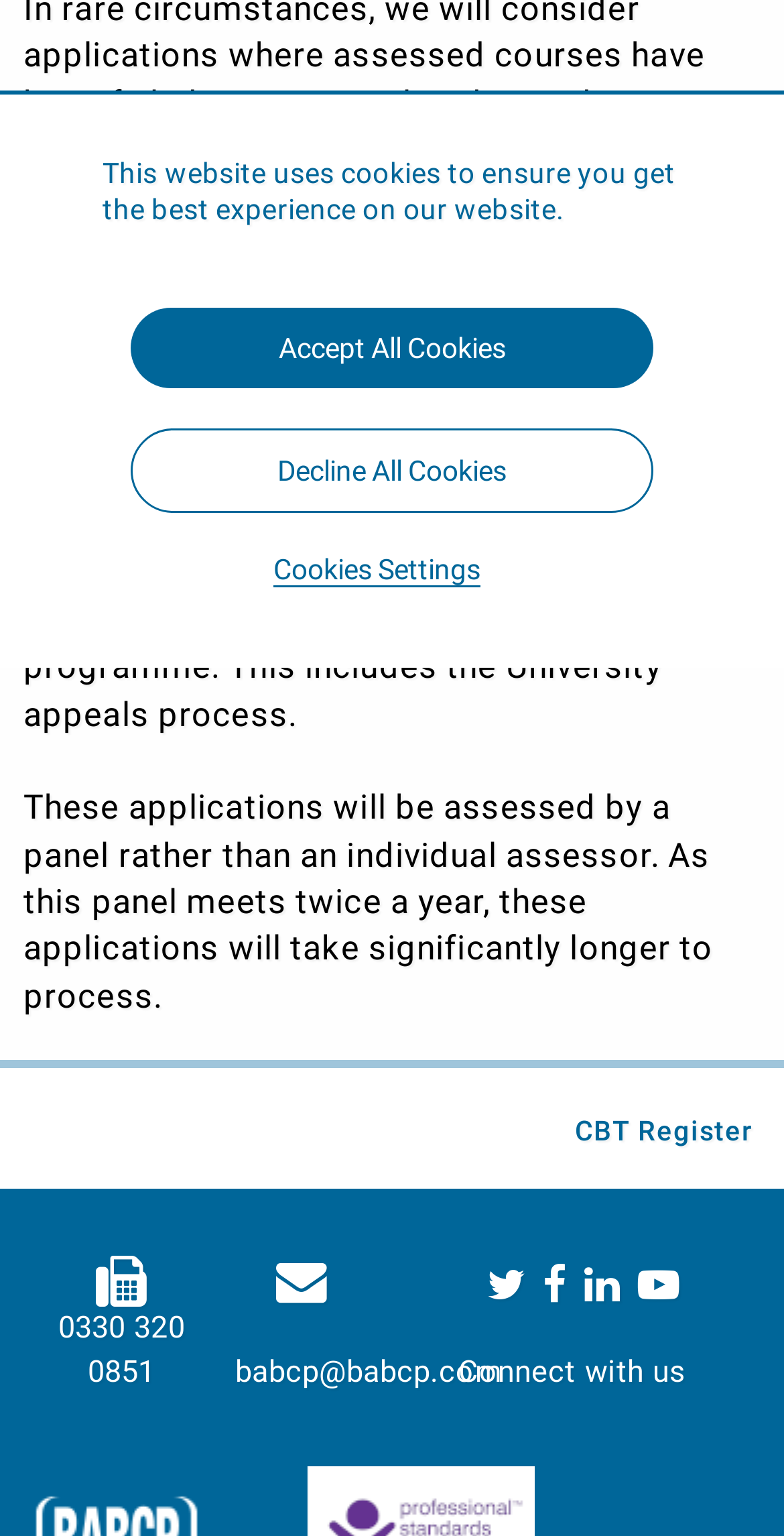Please find the bounding box coordinates in the format (top-left x, top-left y, bottom-right x, bottom-right y) for the given element description. Ensure the coordinates are floating point numbers between 0 and 1. Description: CBT Register

[0.733, 0.725, 0.96, 0.746]